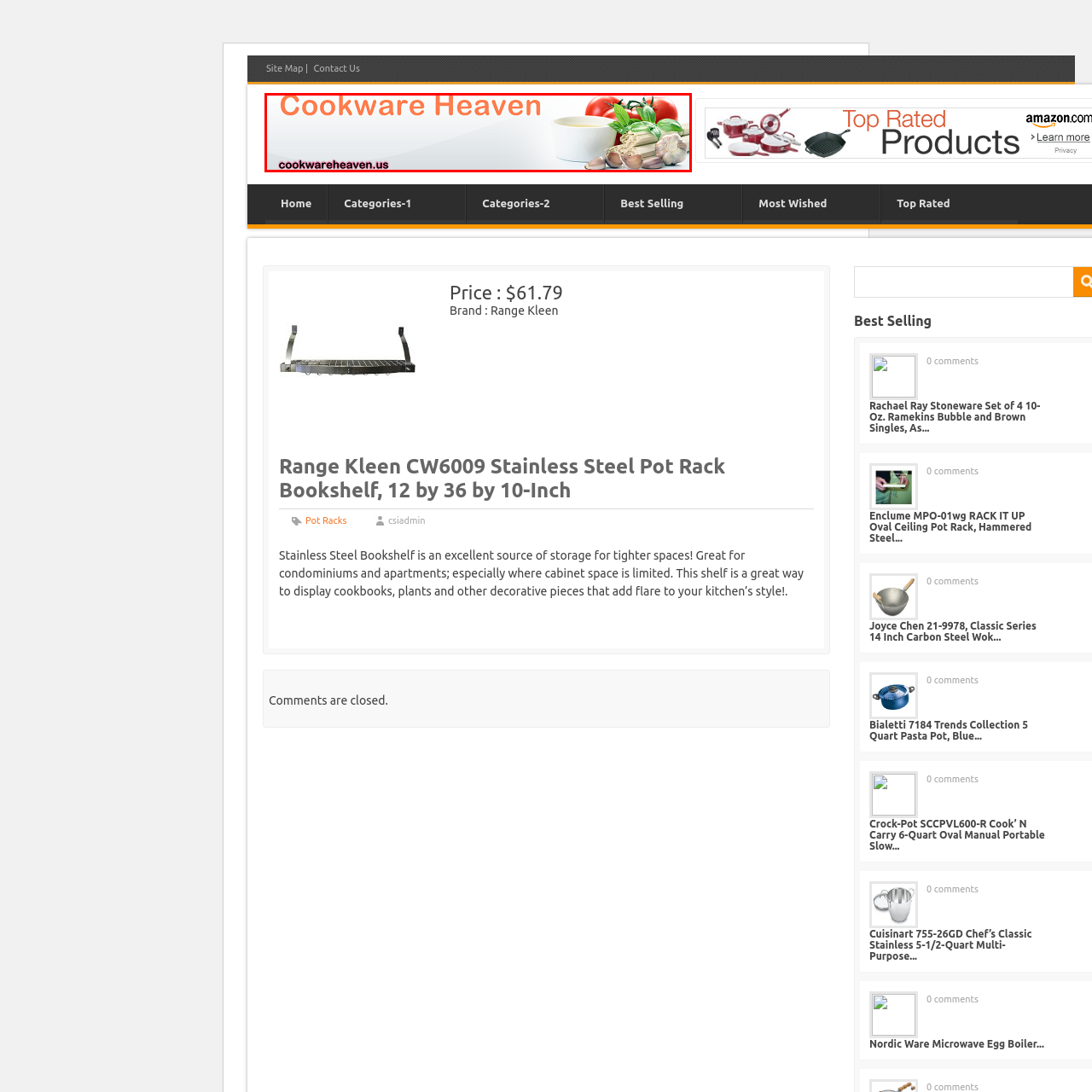Take a close look at the image outlined in red and answer the ensuing question with a single word or phrase:
What is displayed below the title?

Website URL